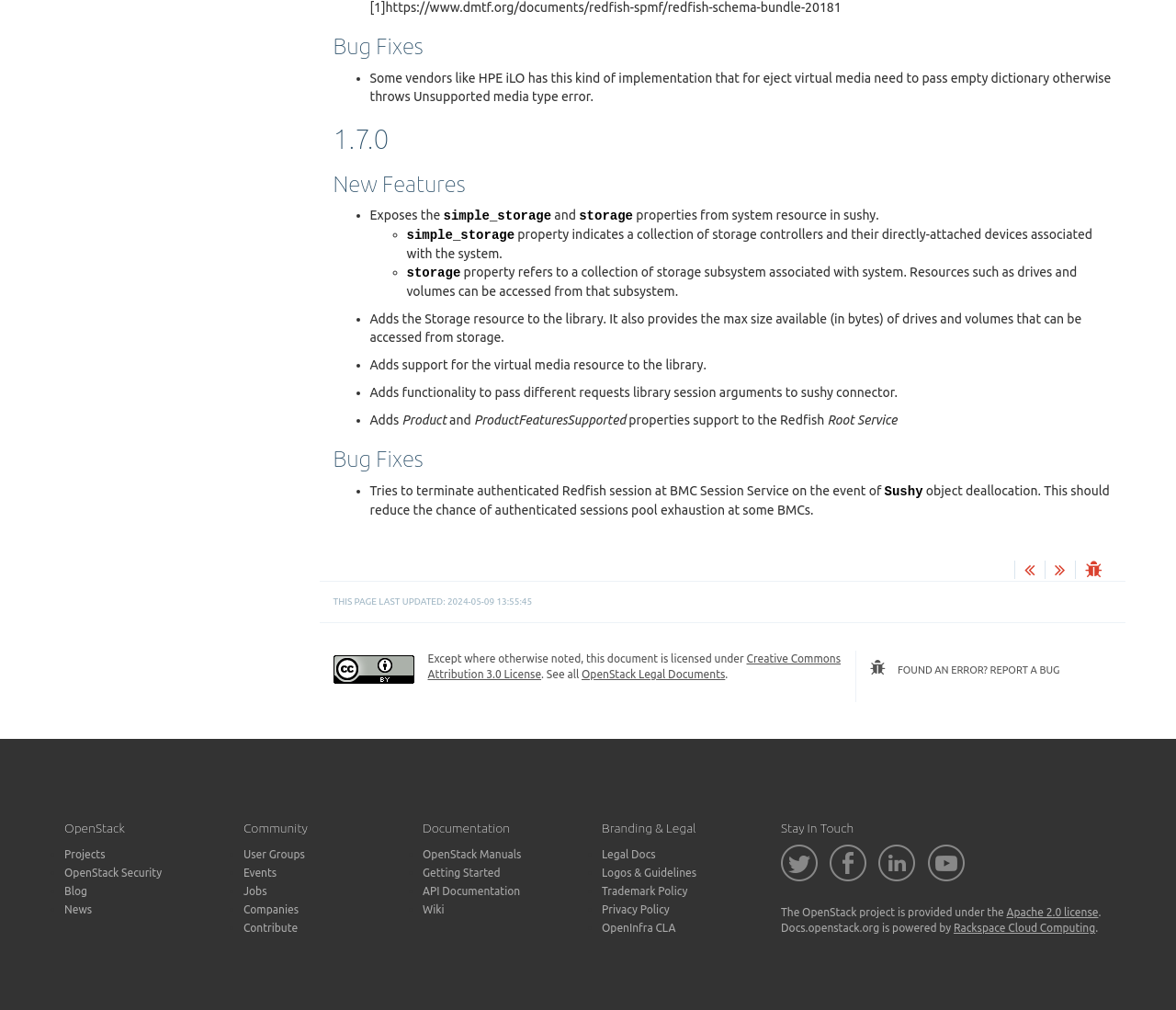Give a one-word or phrase response to the following question: What is the purpose of the 'simple_storage' property?

indicates a collection of storage controllers